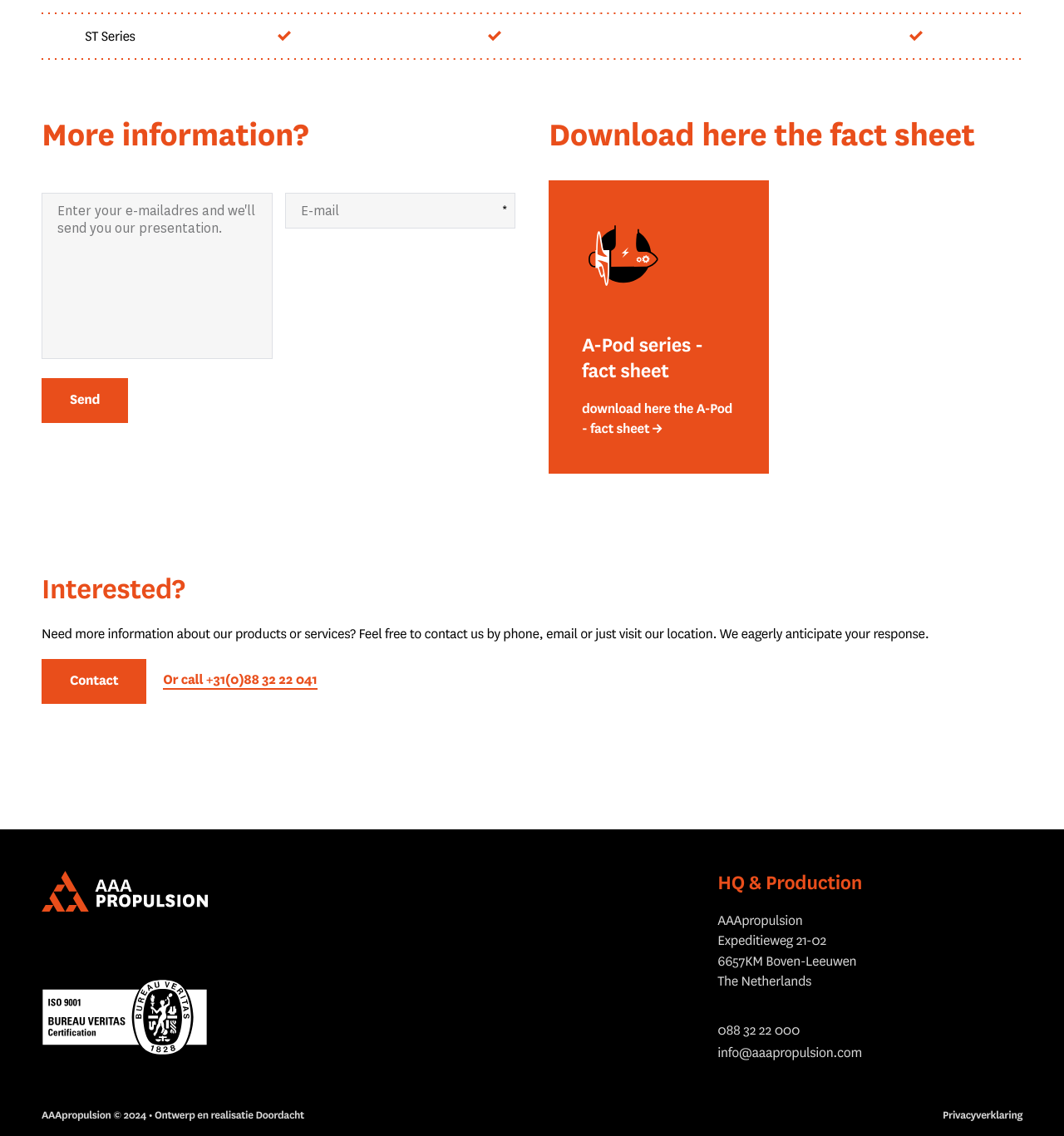Predict the bounding box for the UI component with the following description: "info@aaapropulsion.com".

[0.674, 0.917, 0.961, 0.939]